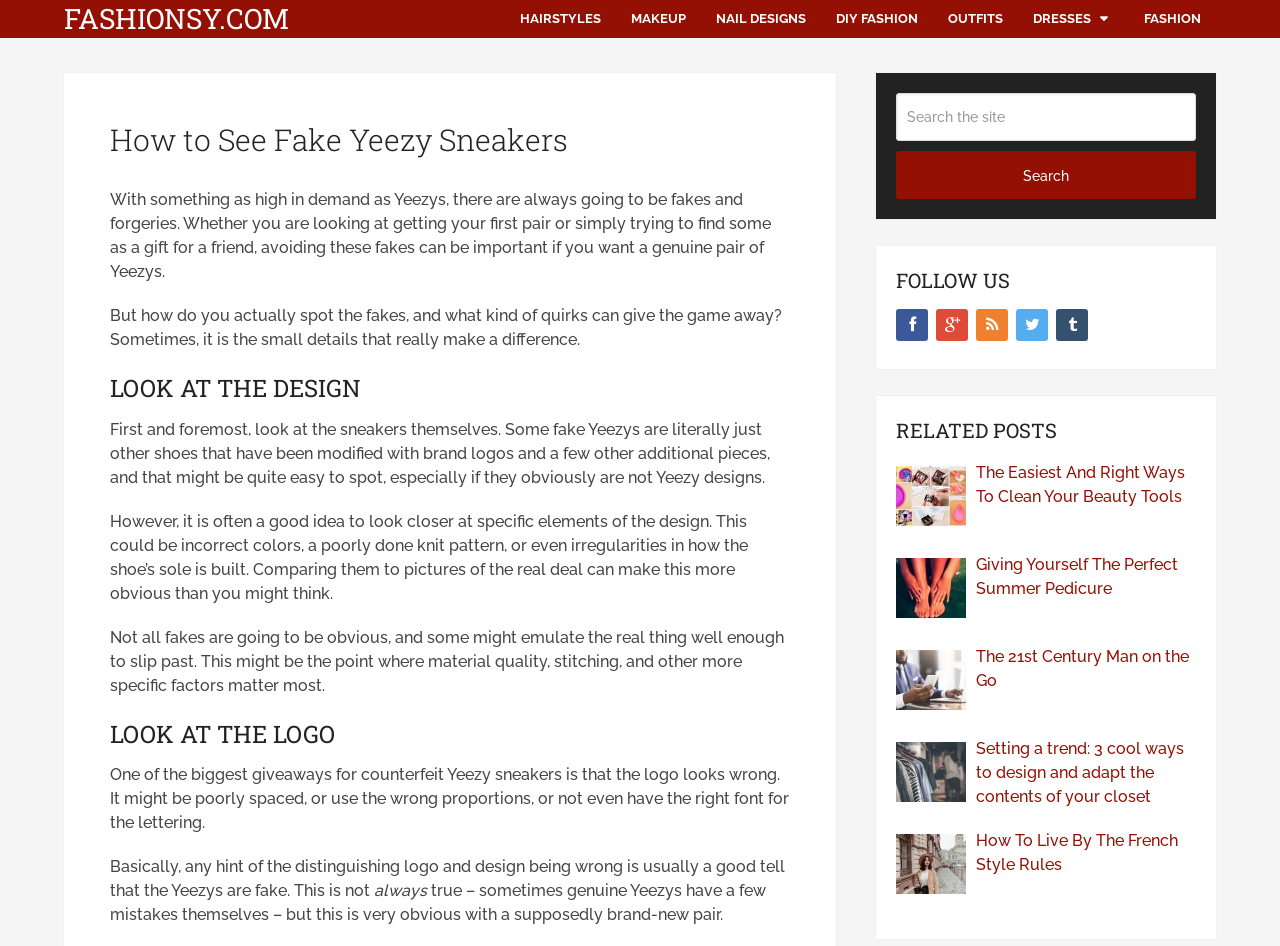Refer to the image and provide an in-depth answer to the question: 
What is the website's name?

The website's name can be found at the top of the webpage, where it says 'FASHIONSY.COM' in a heading element.